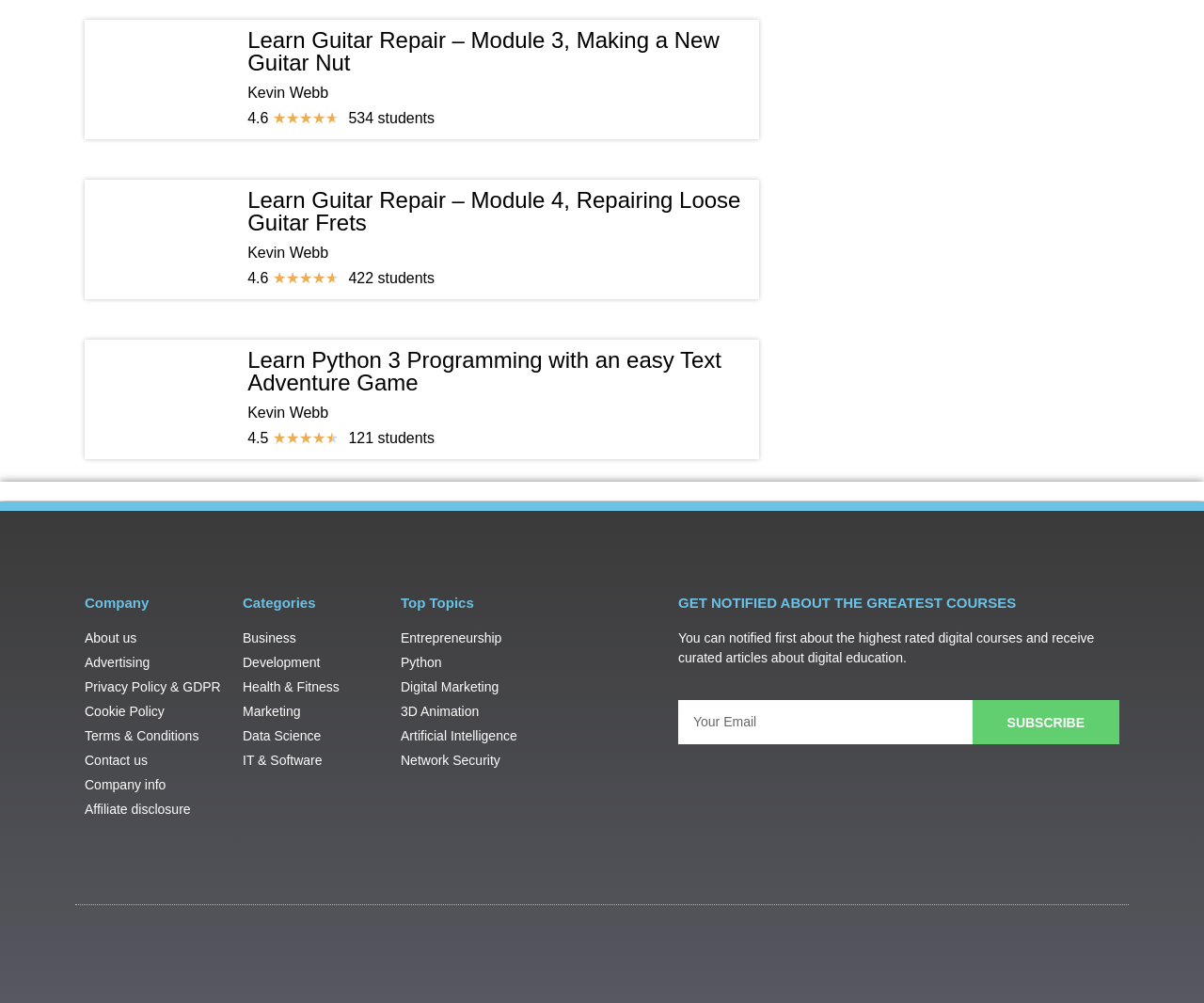Who is the author of the second course?
Using the image, respond with a single word or phrase.

Kevin Webb